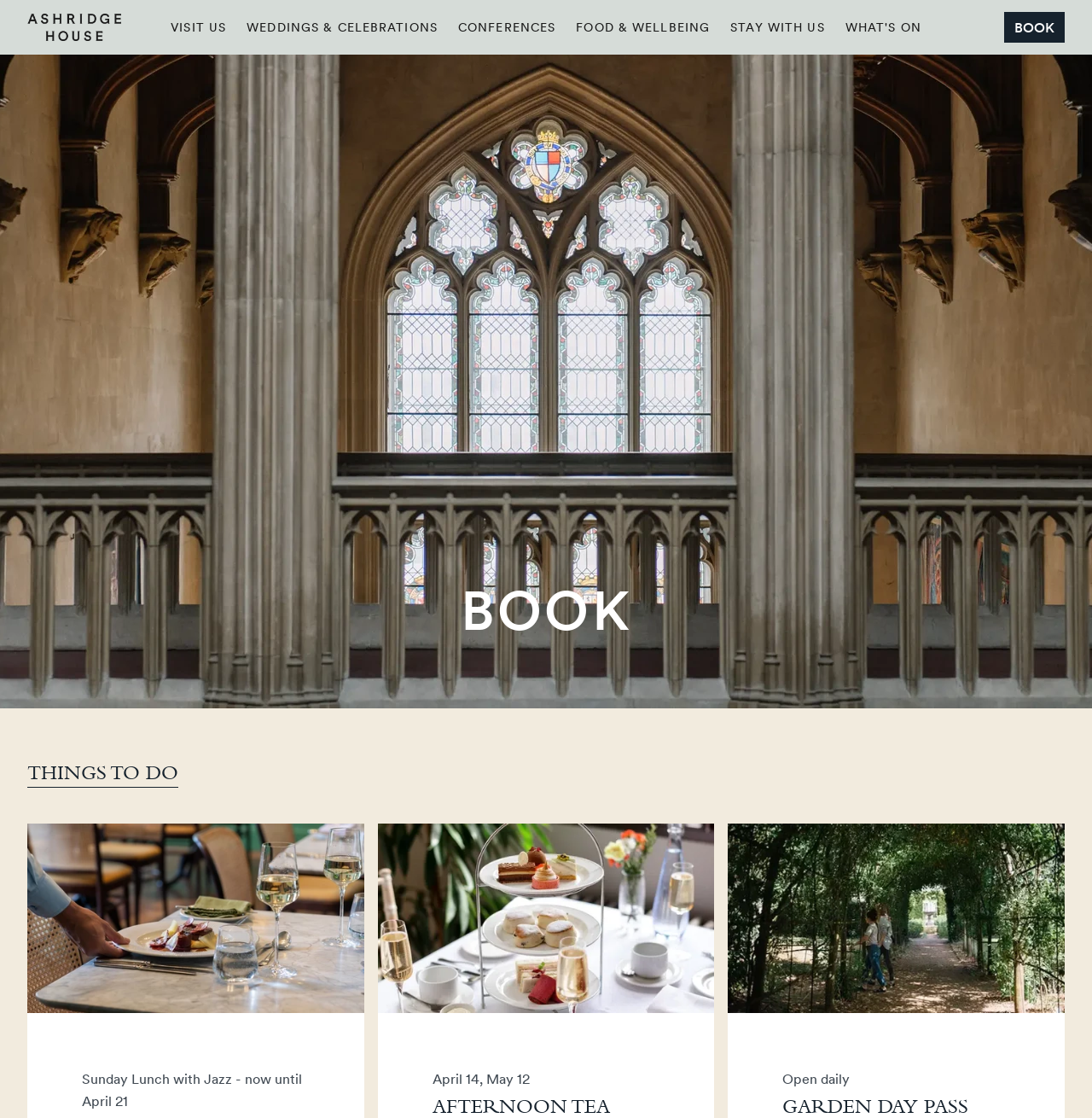Provide an in-depth description of the elements and layout of the webpage.

The webpage is about Ashridge House, a venue that offers various events, accommodations, and activities. At the top, there are seven links in a row, including "VISIT US", "WEDDINGS & CELEBRATIONS", "CONFERENCES", "FOOD & WELLBEING", "STAY WITH US", "WHAT'S ON", and "BOOK". Below these links, there is a prominent "BOOK" button.

On the left side, there is a vertical menu with the same seven links as above, but in a stacked format. Above this menu, there is a small image.

The main content area is divided into two sections. On the left, there is a heading "BOOK" followed by a subheading "THINGS TO DO". Below this, there is a large image of a hand placing a plate on a marble table with wine glasses on top. Next to this image, there is a text "Sunday Lunch with Jazz - now until April 21" and a smaller text "April 14, May 12".

On the right side, there is another large image of two people walking under a canopy in the gardens. Below this image, there is a text "Open daily". At the bottom of the page, there is another "BOOK" button.

Overall, the webpage is promoting Ashridge House as a venue for various events and activities, and encouraging visitors to book their tickets or accommodations.